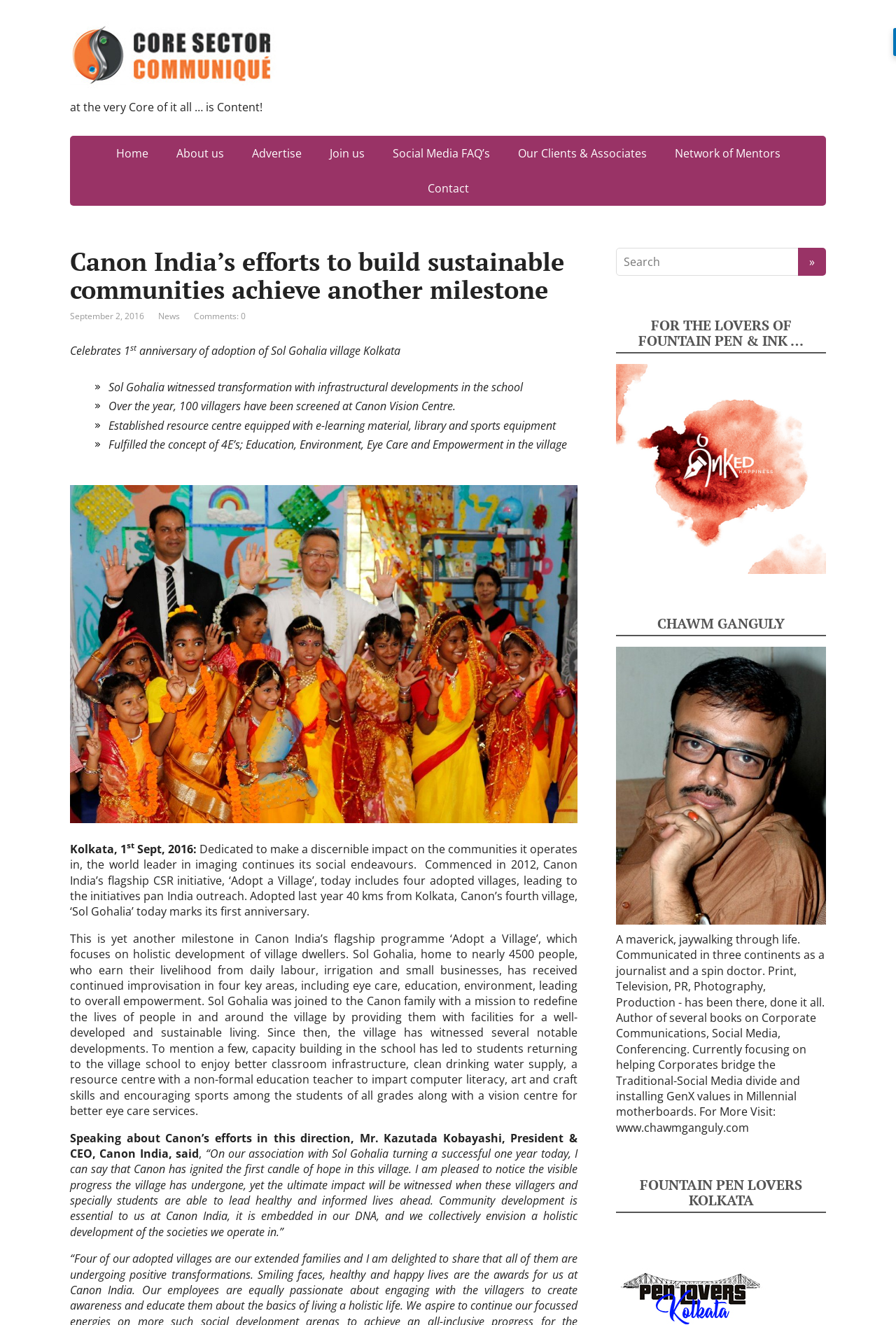Given the description: "www.chawmganguly.com", determine the bounding box coordinates of the UI element. The coordinates should be formatted as four float numbers between 0 and 1, [left, top, right, bottom].

[0.688, 0.845, 0.836, 0.857]